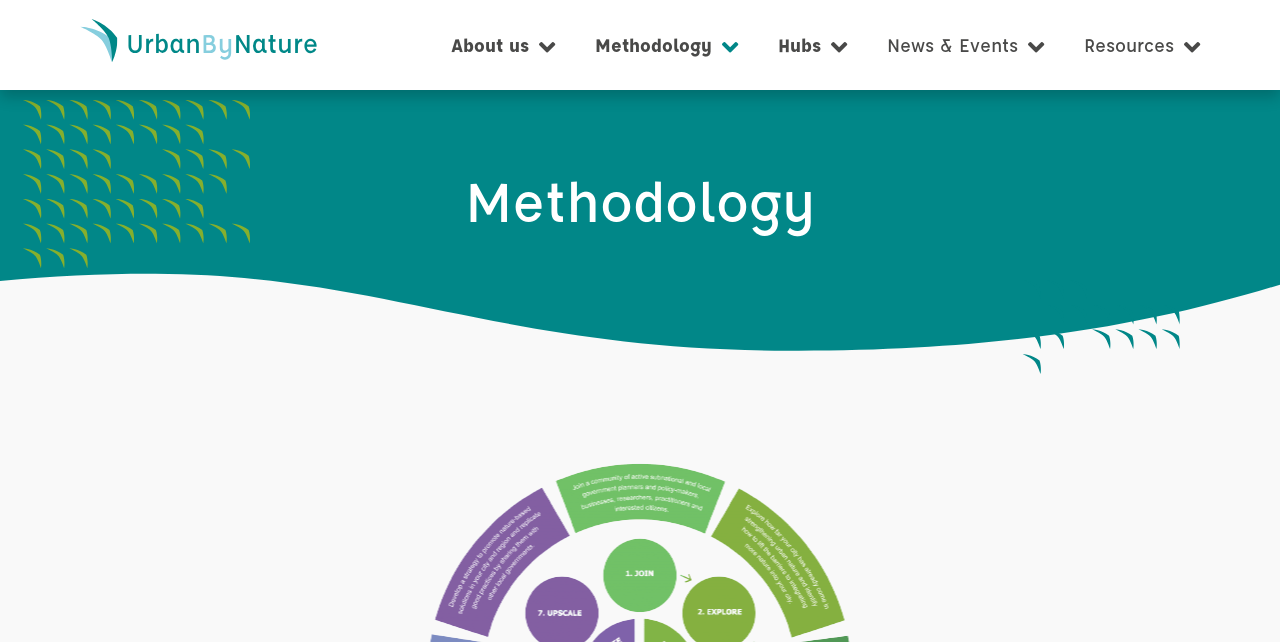Answer this question using a single word or a brief phrase:
What is the purpose of the image at the top-left corner?

Logo